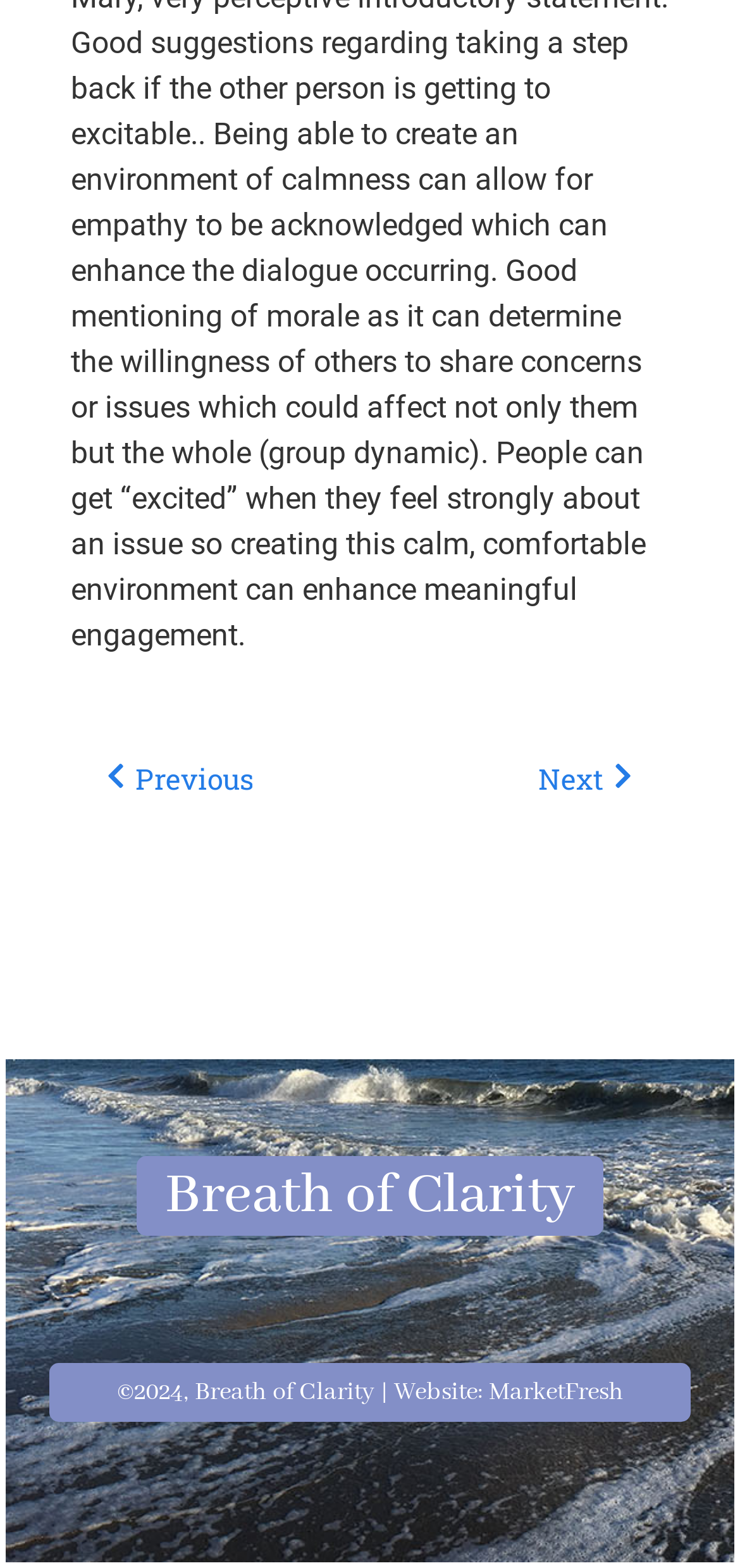What is the purpose of the 'Prev' and 'Next' links?
Analyze the screenshot and provide a detailed answer to the question.

The 'Prev' and 'Next' links are likely used for navigation between pages or sections of the website, allowing users to move forward or backward through the content.